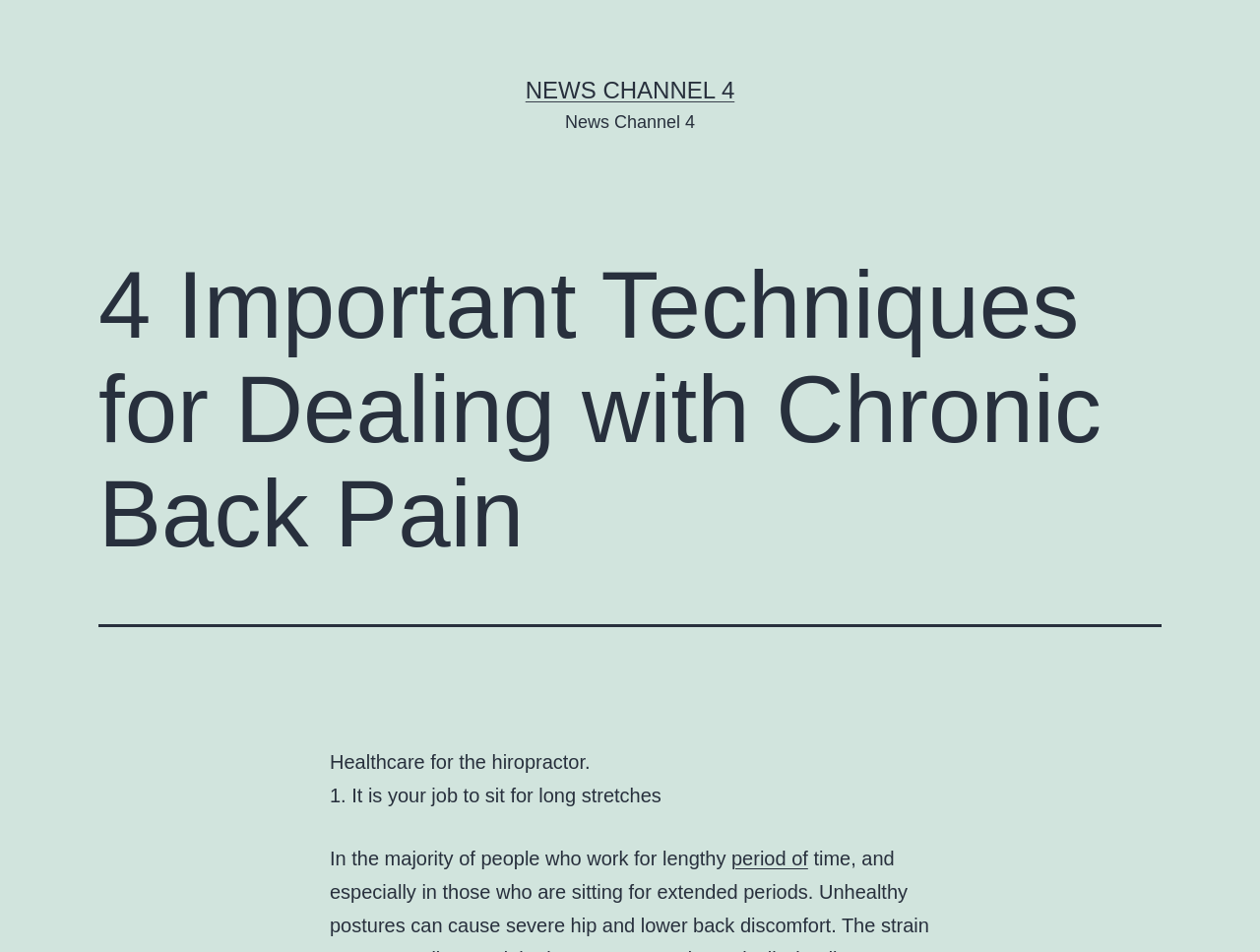Respond to the question below with a single word or phrase: What is the relation between sitting and back pain?

Sitting can cause back pain